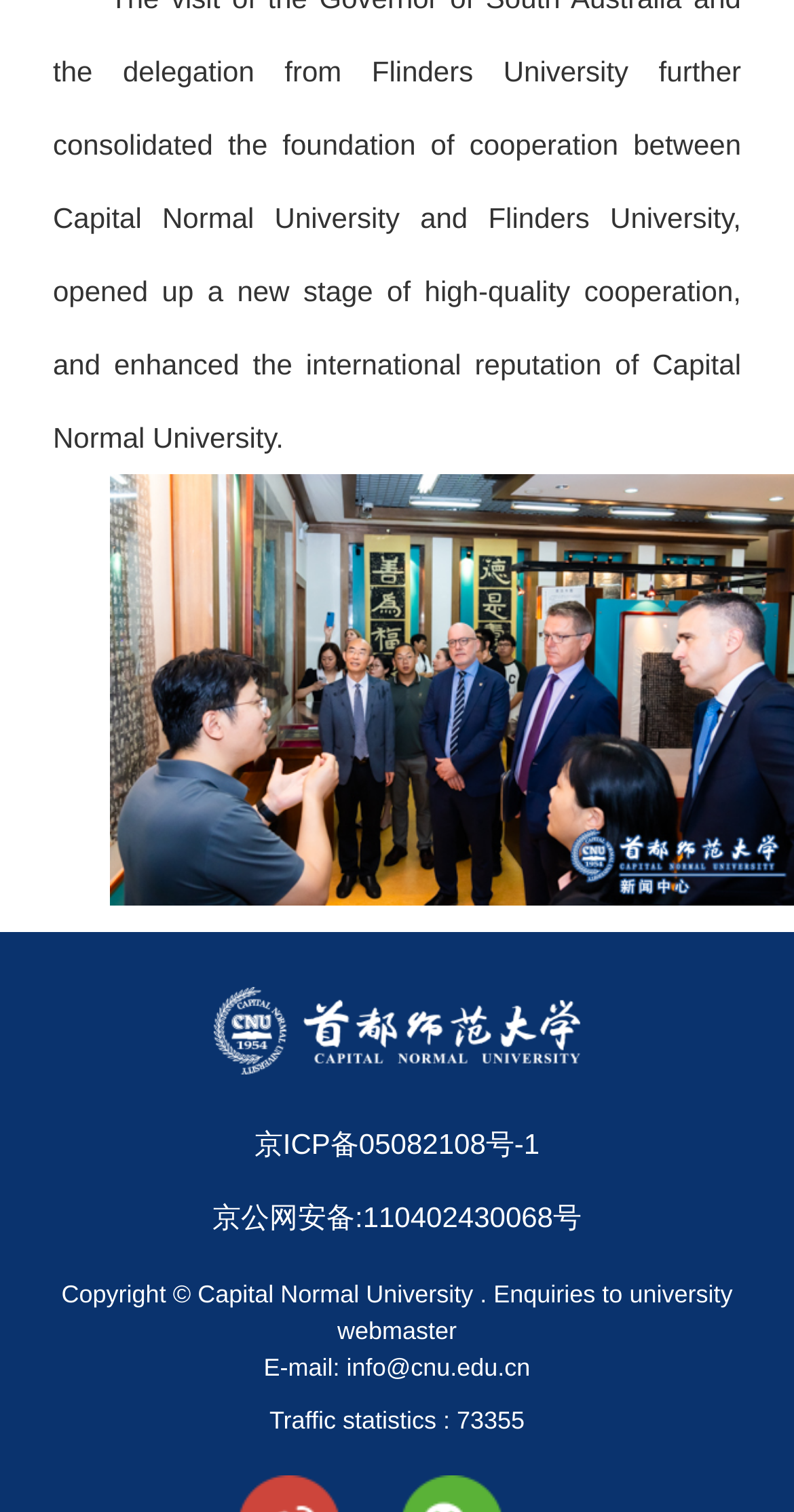Utilize the details in the image to thoroughly answer the following question: What is the current traffic statistics of the website?

The traffic statistics can be found at the bottom of the webpage, in the static text element with the text '73355', which is preceded by the text 'Traffic statistics :'.